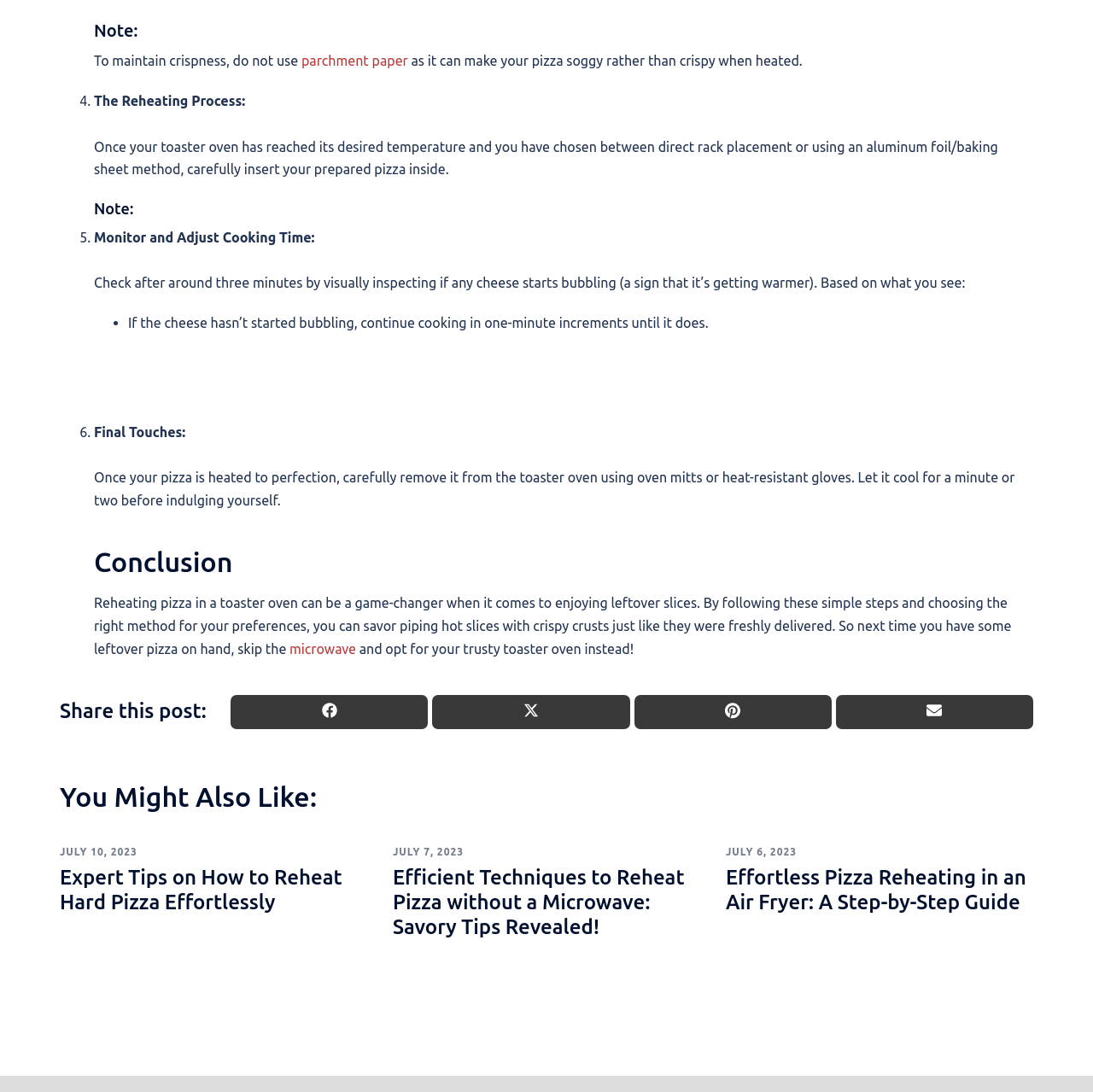Determine the coordinates of the bounding box for the clickable area needed to execute this instruction: "Contact through 'gregwilsonreeds@gmail.com'".

None